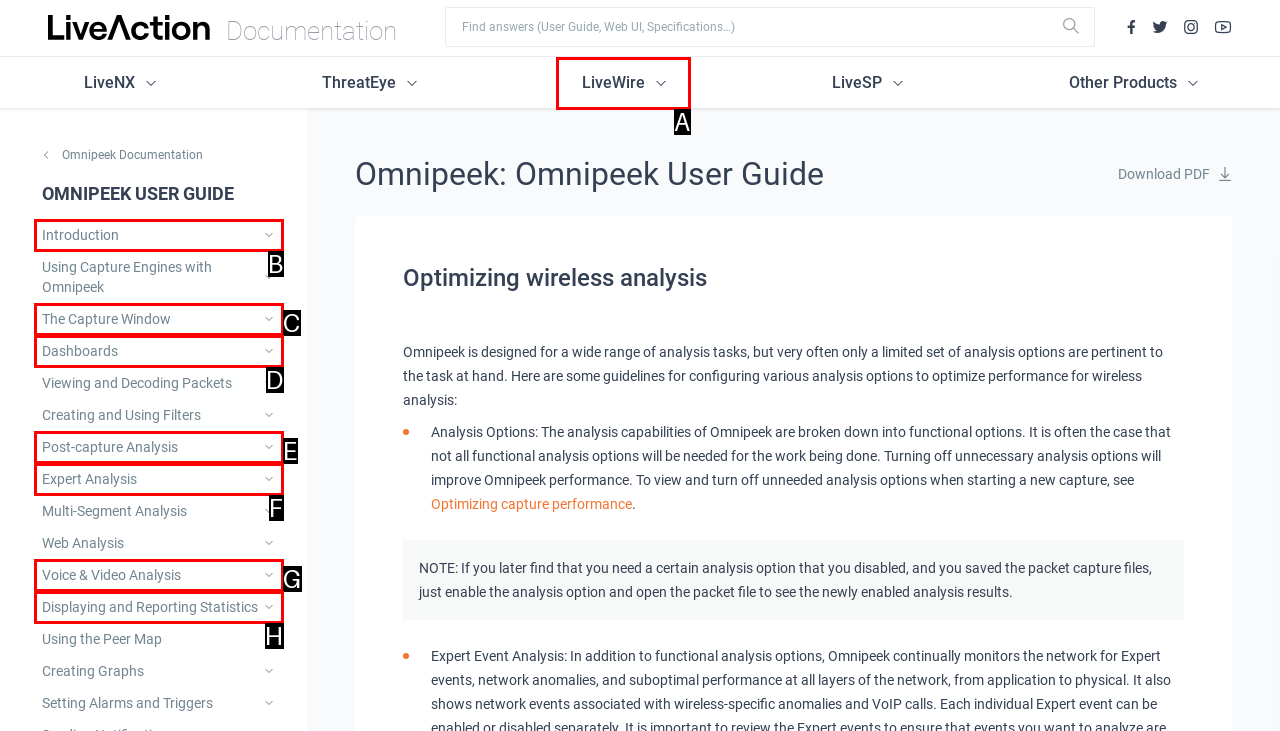Select the HTML element that fits the following description: Introduction
Provide the letter of the matching option.

B